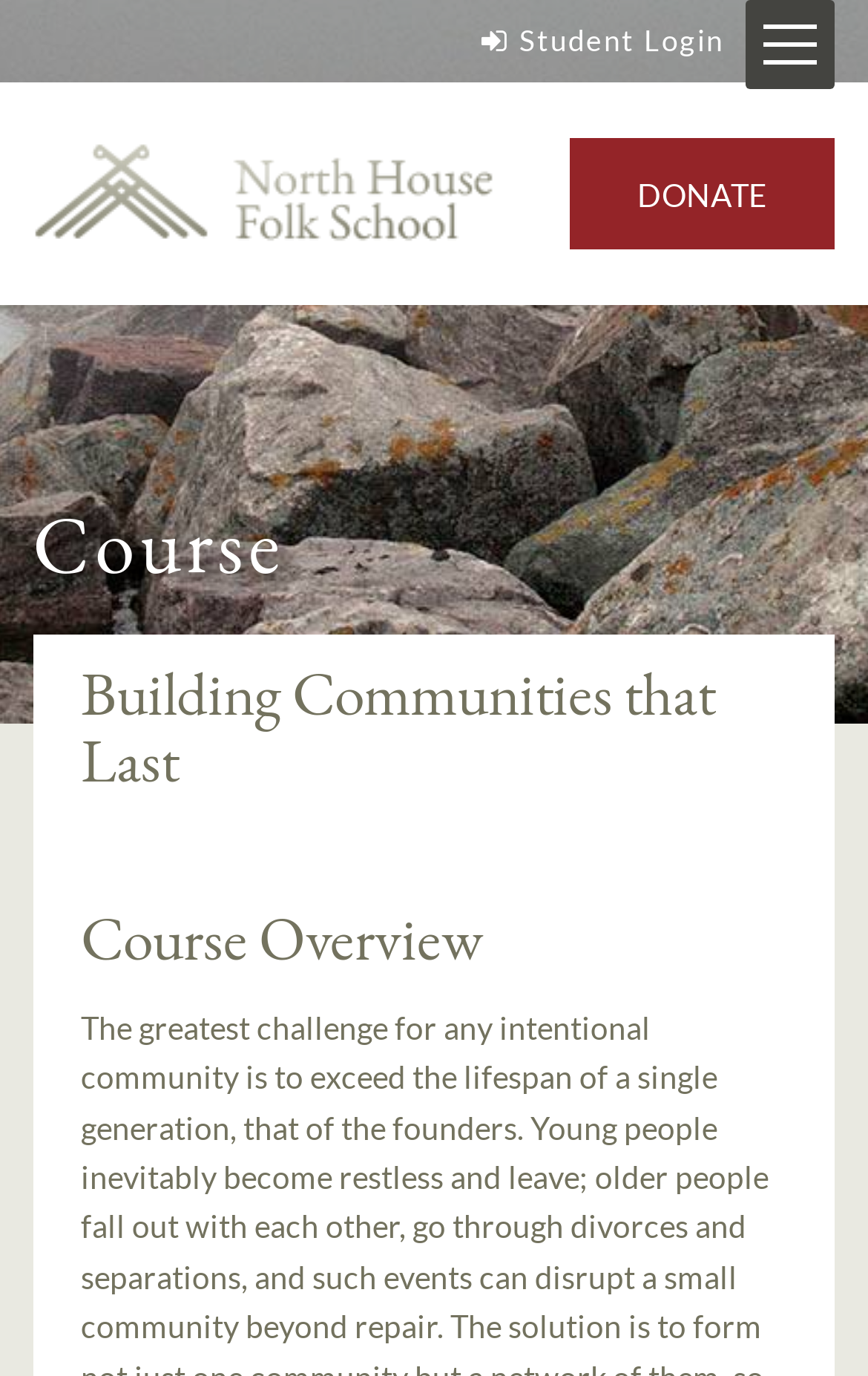What is the purpose of the 'DONATE' link?
From the details in the image, provide a complete and detailed answer to the question.

The 'DONATE' link is located at the top-right corner of the page, which suggests that it is used to allow users to make a donation to the North House Folk School organization.